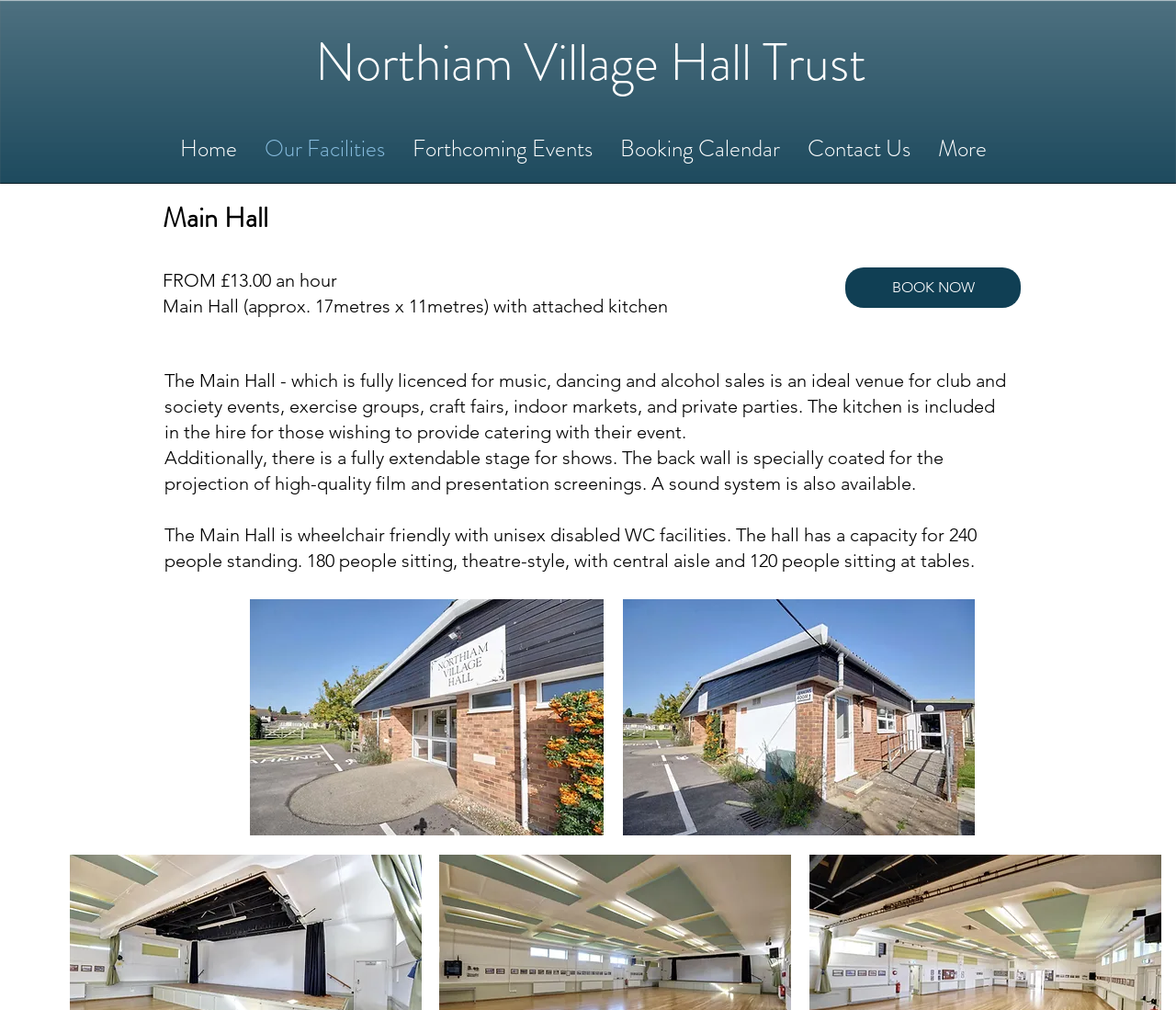What is the capacity of the Main Hall for standing people?
Please ensure your answer is as detailed and informative as possible.

The question asks for the capacity of the Main Hall for standing people, which can be found in the StaticText element with the text 'The Main Hall is wheelchair friendly with unisex disabled WC facilities. The hall has a capacity for 240 people standing.'